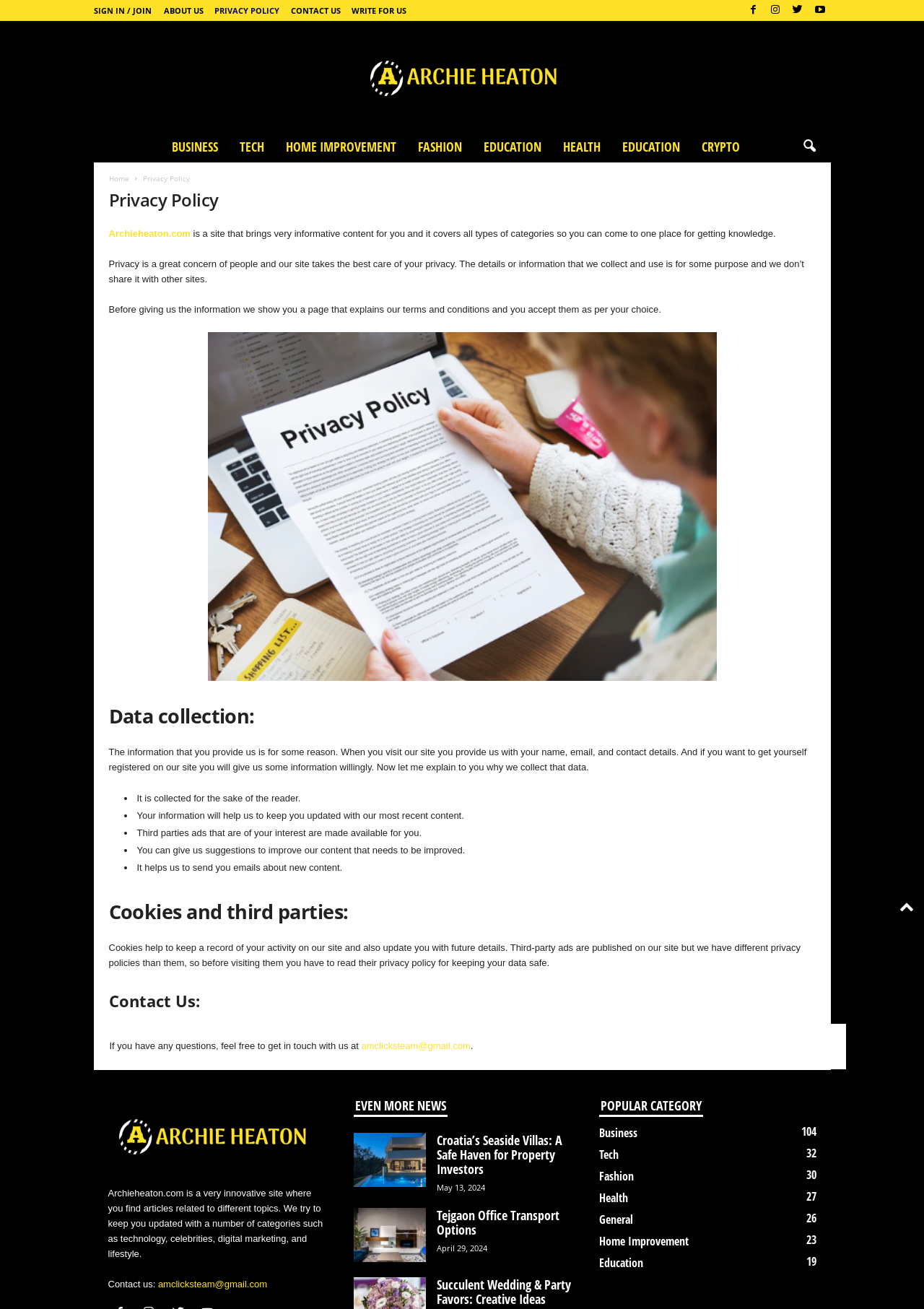What is the topic of the article with the image 'Croatia’s seaside villas'? Examine the screenshot and reply using just one word or a brief phrase.

Property investment